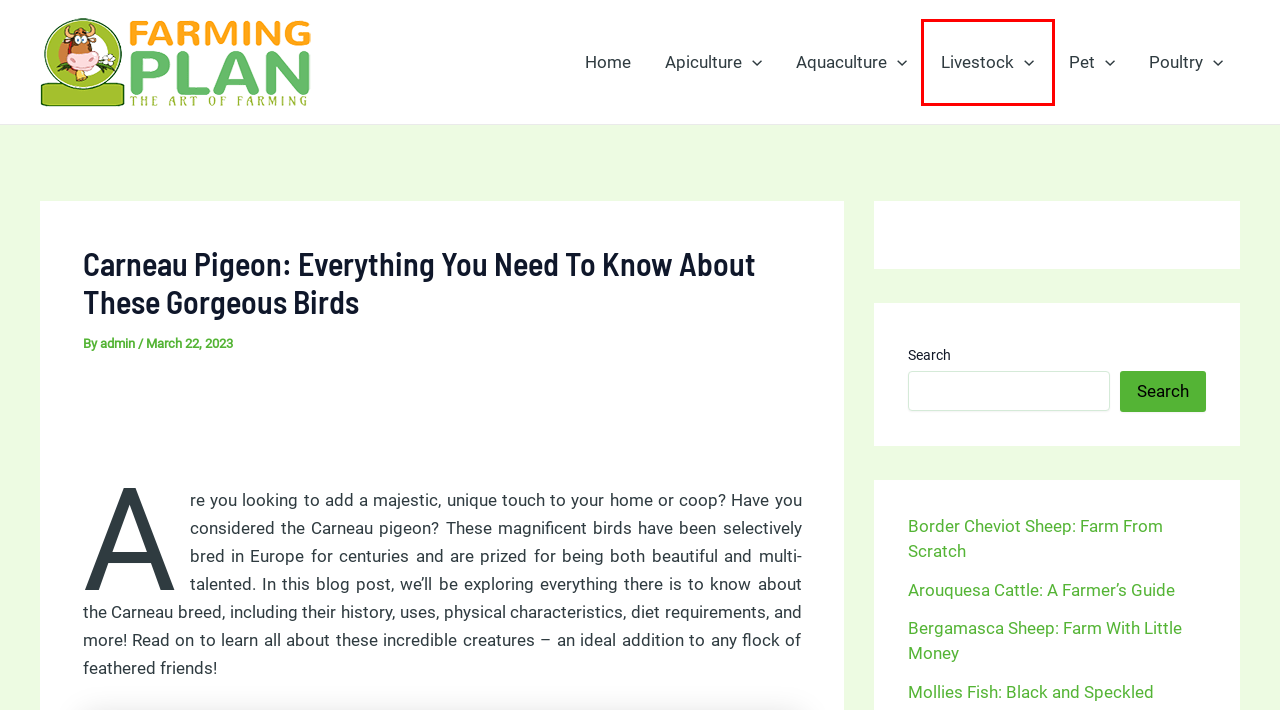Evaluate the webpage screenshot and identify the element within the red bounding box. Select the webpage description that best fits the new webpage after clicking the highlighted element. Here are the candidates:
A. Bergamasca Sheep: Farm With Little Money - Farming Plan
B. Poultry - Farming Plan
C. Farming Plan - The Are Of Farming
D. Admin - Farming Plan
E. Arouquesa Cattle: A Farmer's Guide - Farming Plan
F. Apiculture - Farming Plan
G. Border Cheviot Sheep: Farm From Scratch - Farming Plan
H. Livestock - Farming Plan

H